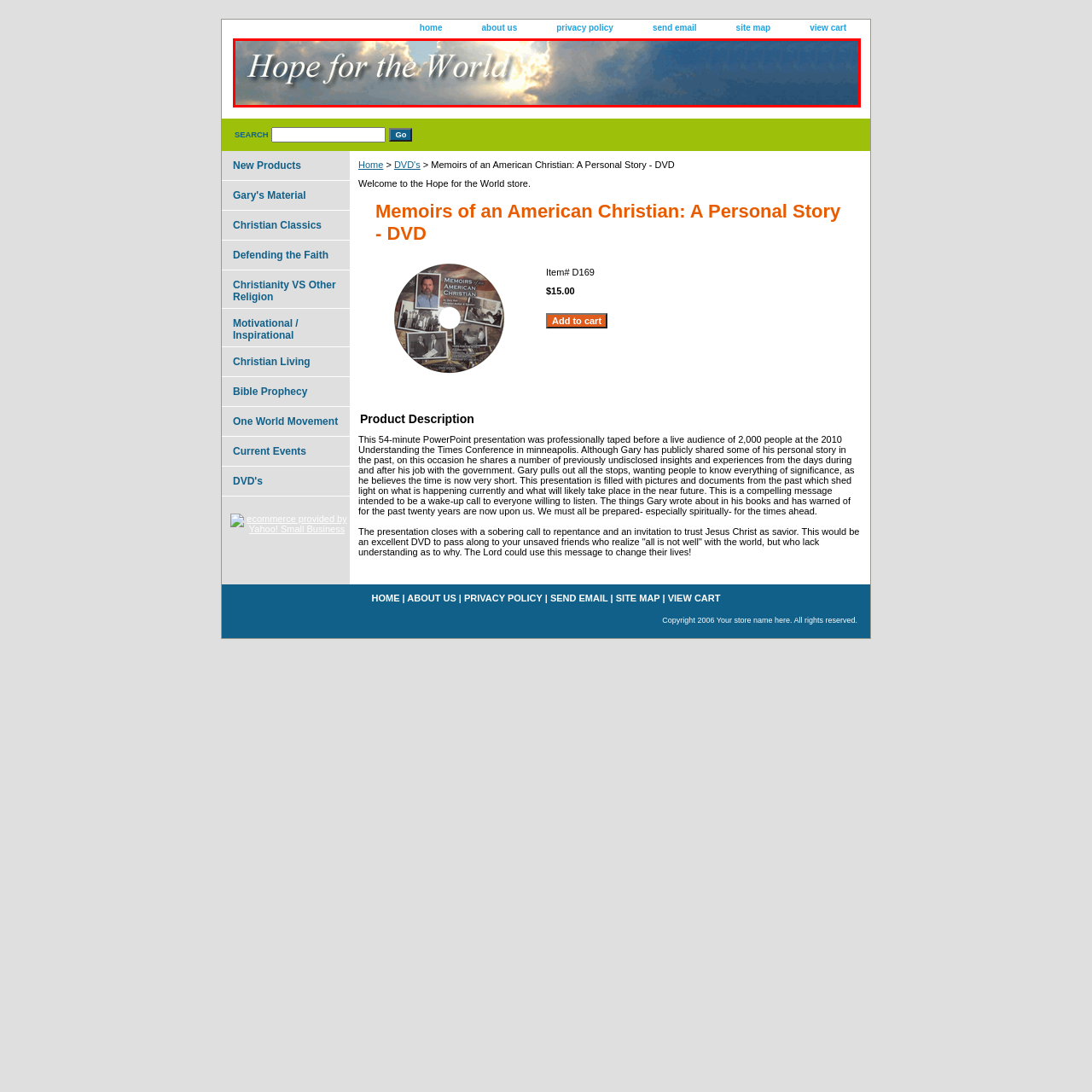Study the part of the image enclosed in the turquoise frame and answer the following question with detailed information derived from the image: 
What is the purpose of the banner?

The caption explains that the visual 'serves as a prominent header or thematic element for the associated content, inviting viewers to engage with the mission and message of hope that it represents', indicating that the purpose of the banner is to invite viewers to engage with the content.